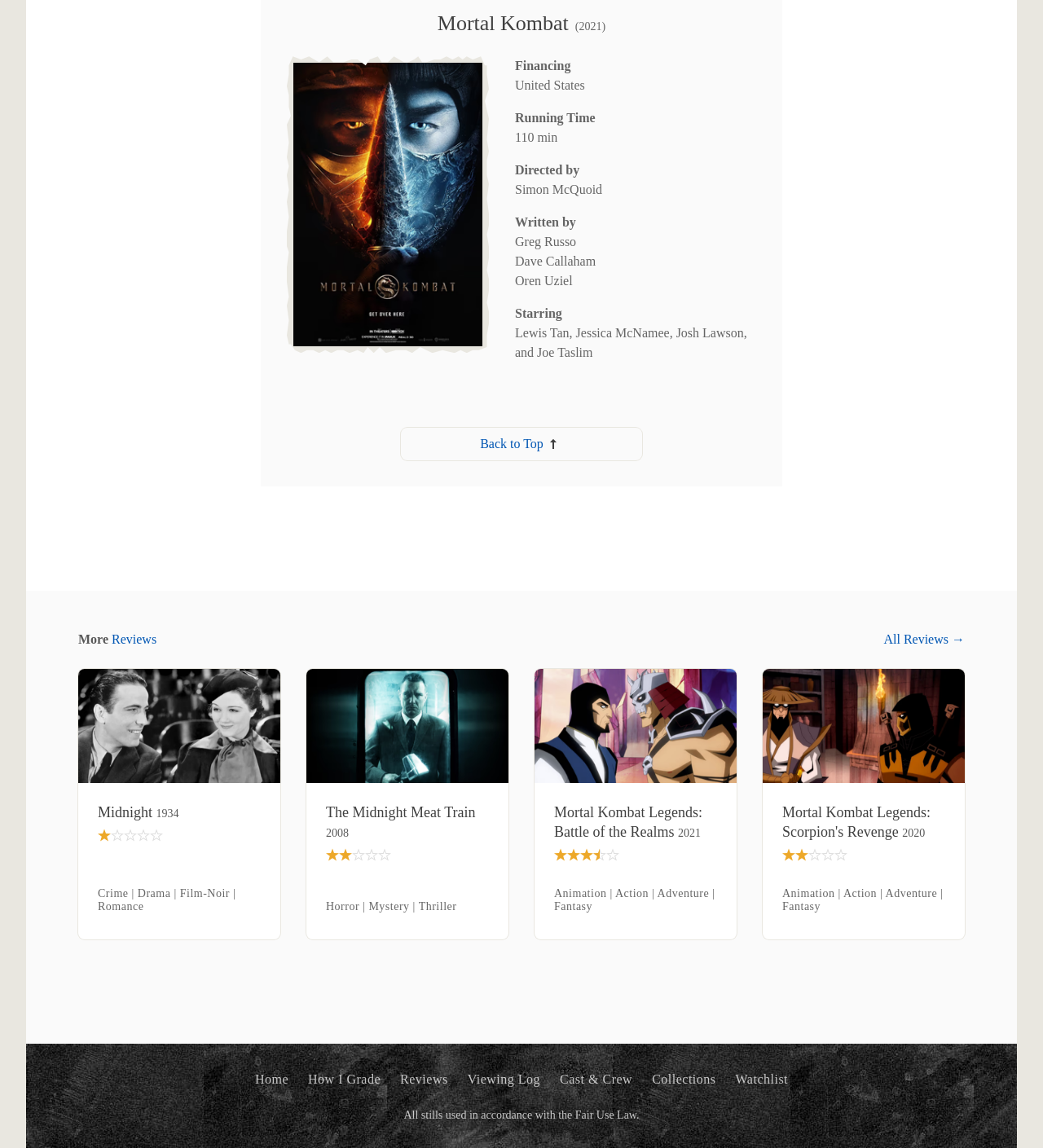From the webpage screenshot, predict the bounding box of the UI element that matches this description: "Midnight 1934".

[0.094, 0.699, 0.25, 0.716]